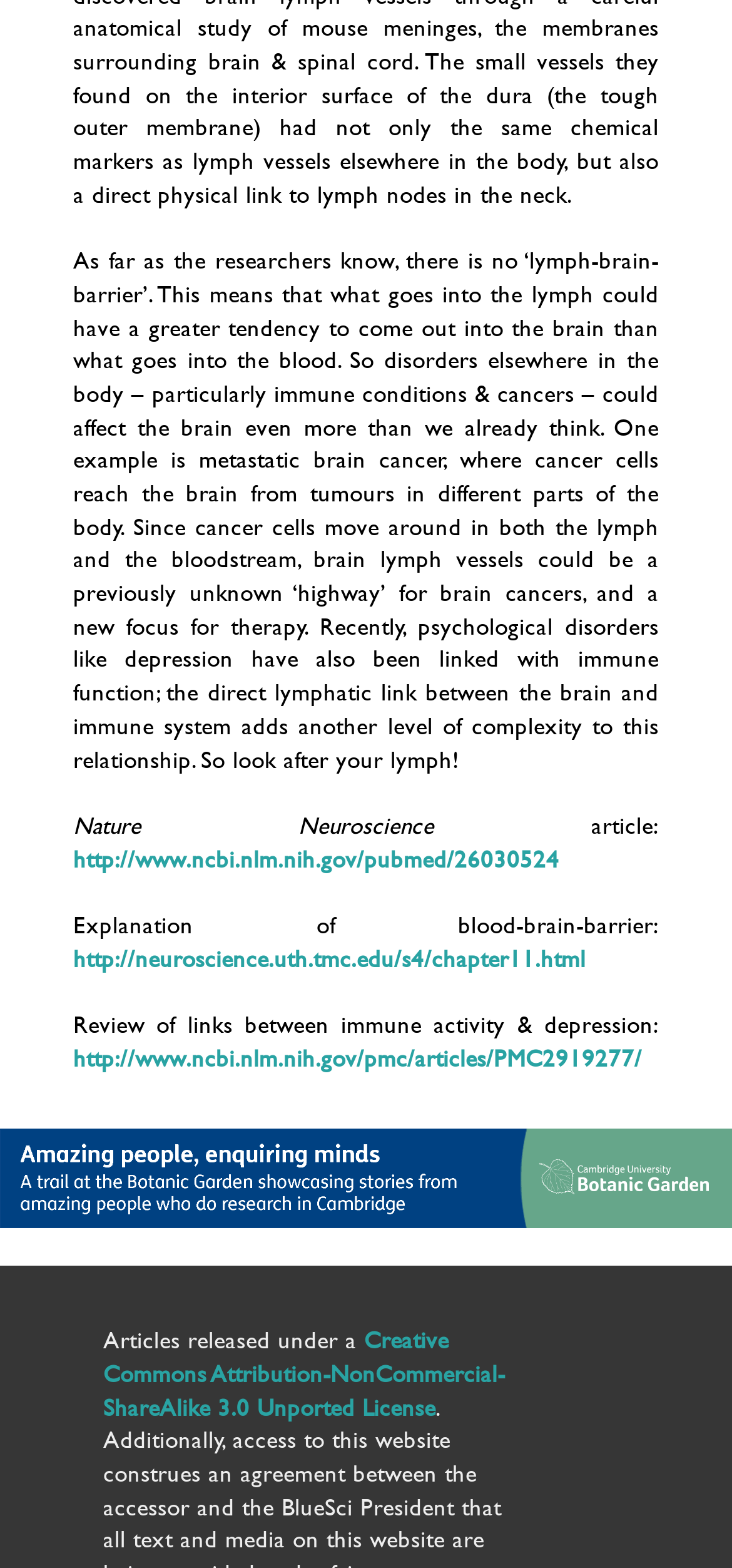Please reply to the following question with a single word or a short phrase:
What is the potential impact of the lymph-brain link on therapy?

New focus for therapy